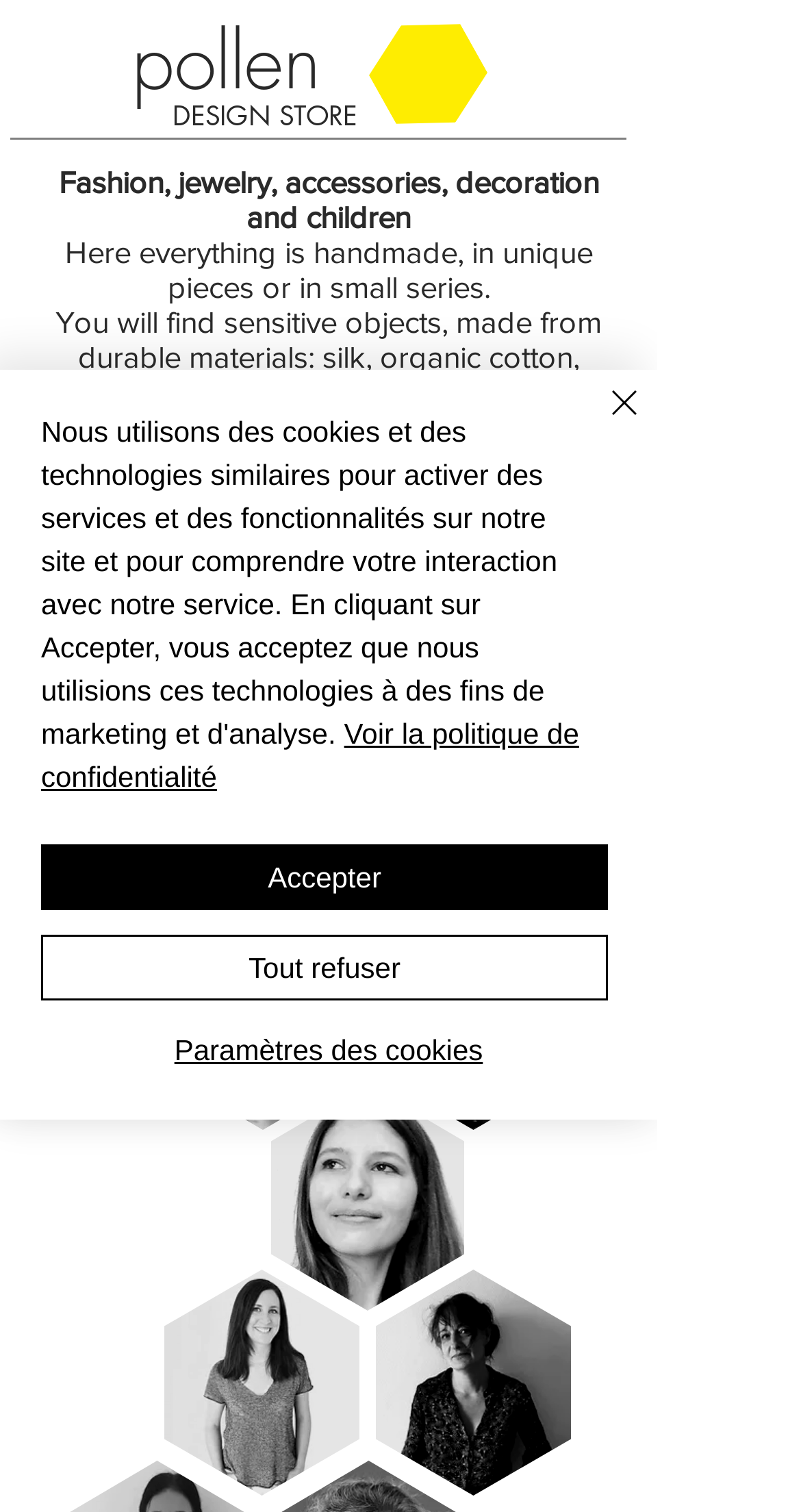Analyze the image and answer the question with as much detail as possible: 
How many creators are part of Pollen?

The meta description mentions that Pollen is a team of 13 creators from the Marseille region.